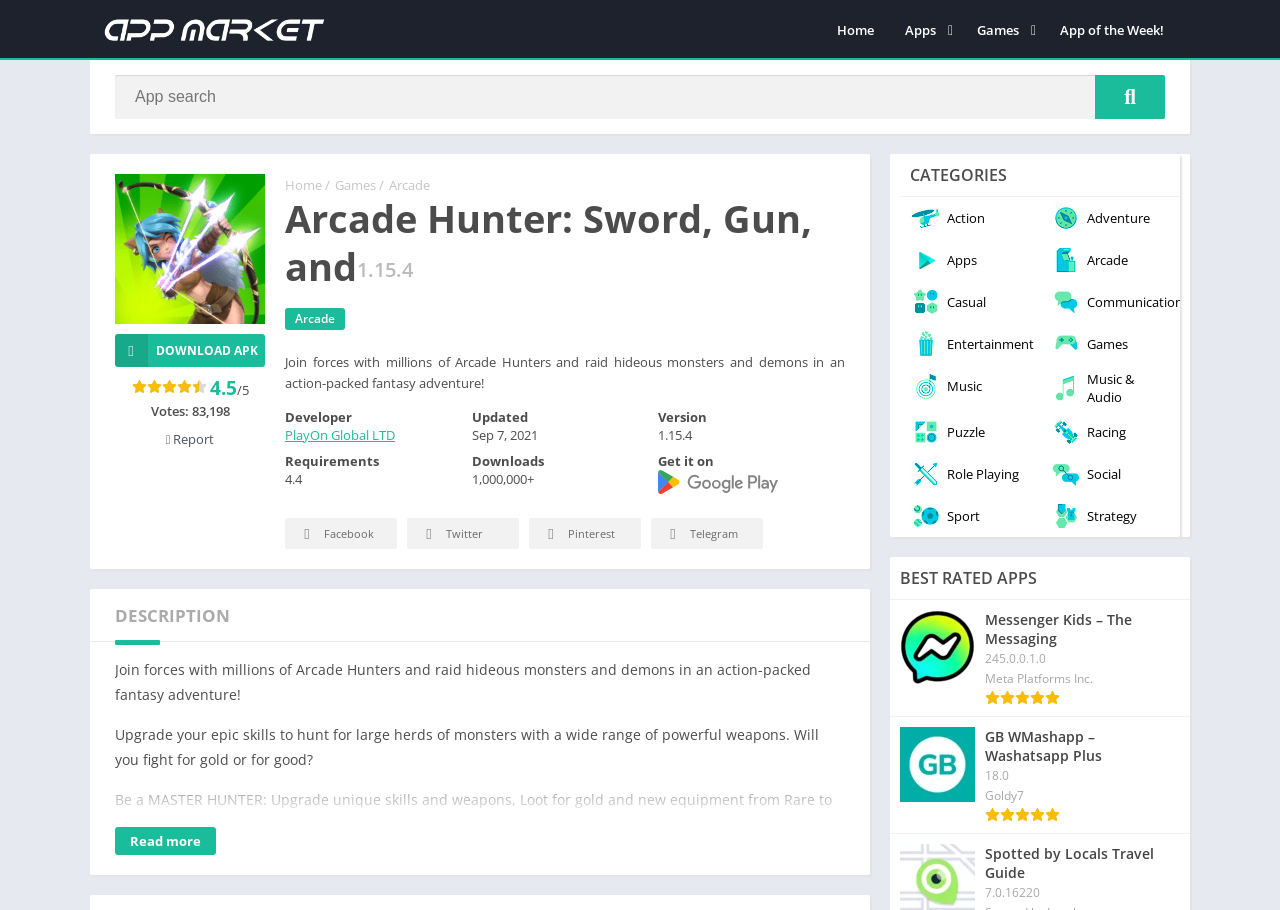Please locate the bounding box coordinates of the region I need to click to follow this instruction: "View Games category".

[0.752, 0.052, 0.892, 0.085]